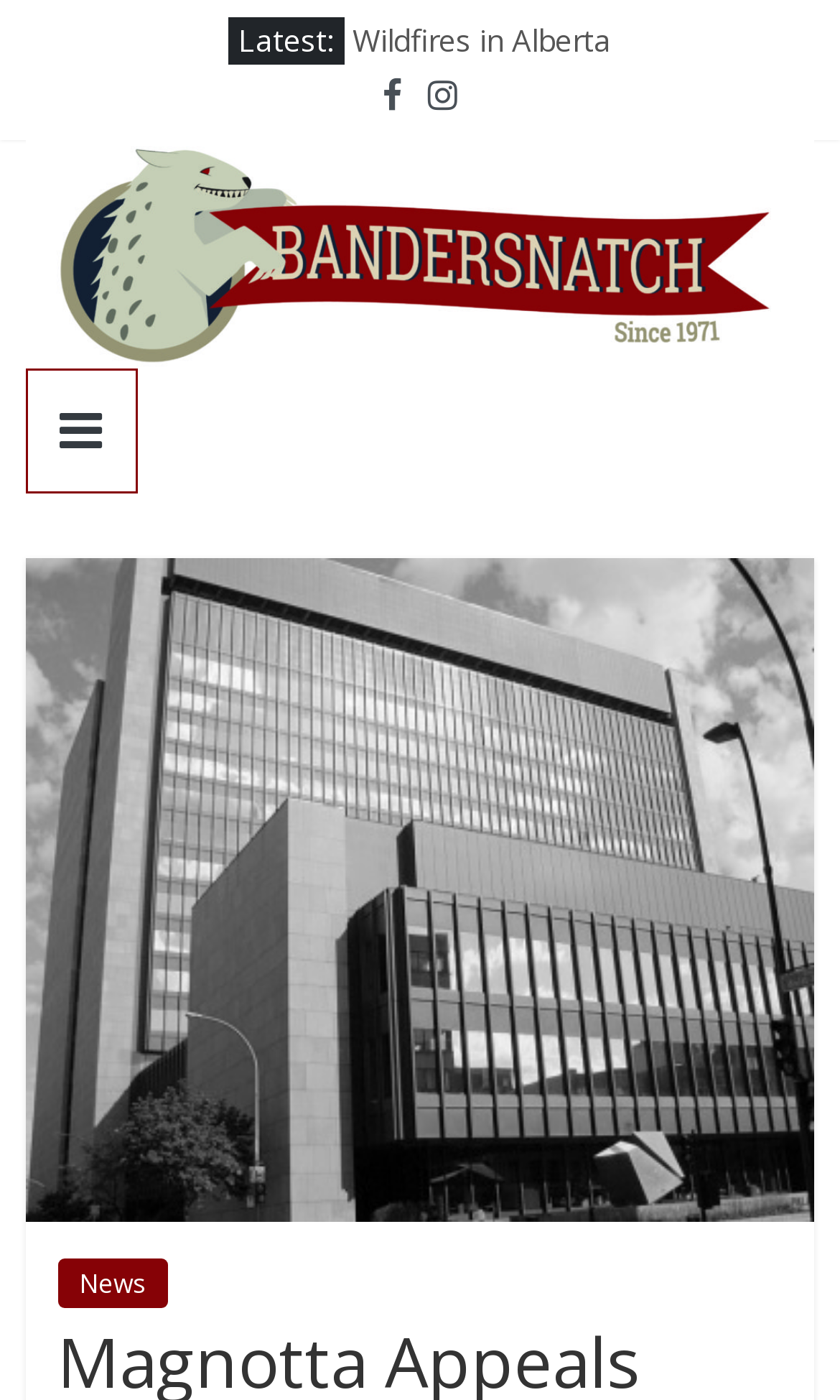How many links are there in the top section?
Please answer using one word or phrase, based on the screenshot.

6